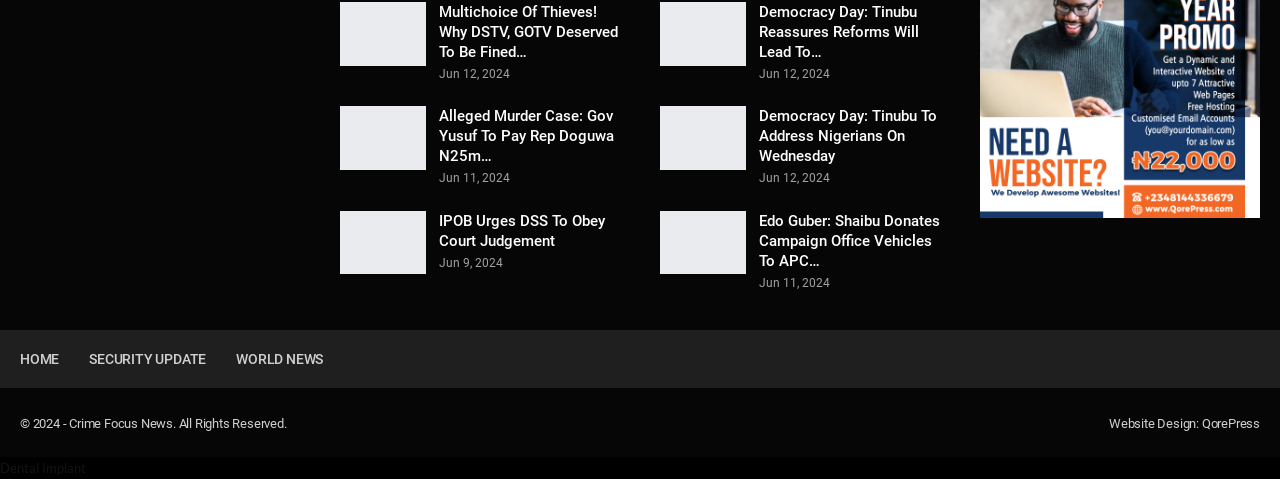Identify the bounding box for the described UI element: "QorePress".

[0.939, 0.869, 0.984, 0.9]